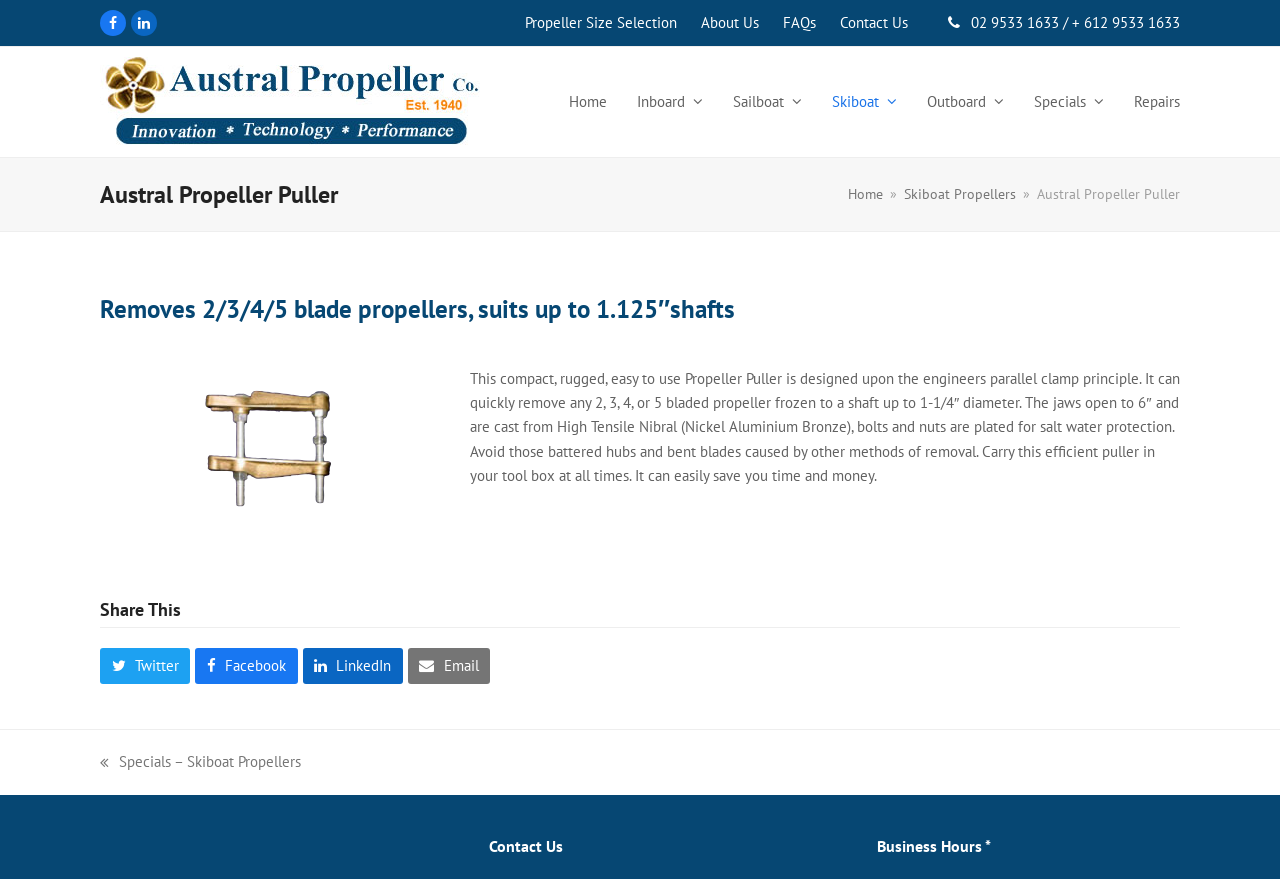Pinpoint the bounding box coordinates of the element that must be clicked to accomplish the following instruction: "Share on Twitter". The coordinates should be in the format of four float numbers between 0 and 1, i.e., [left, top, right, bottom].

[0.078, 0.737, 0.149, 0.778]